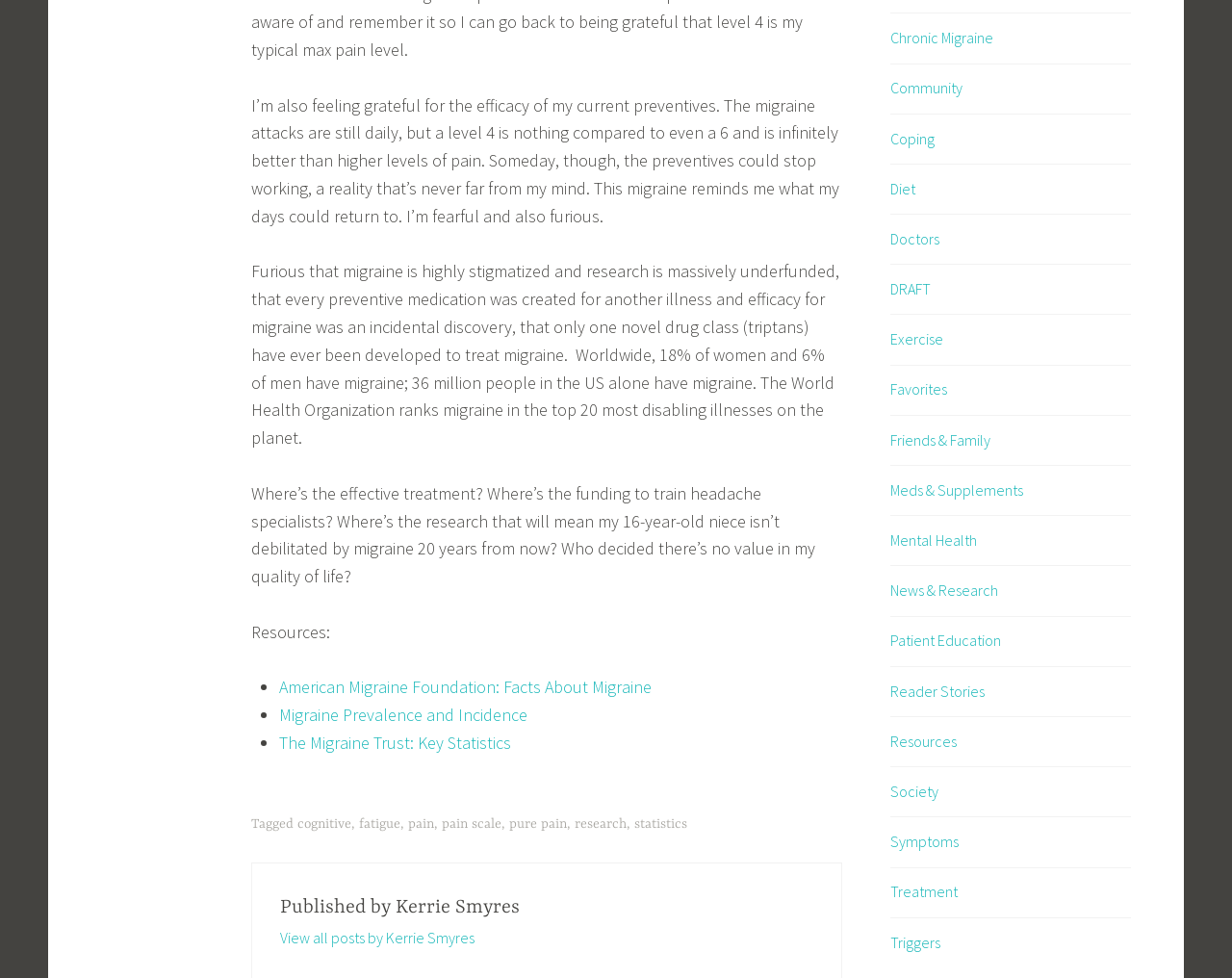Given the description of the UI element: "Migraine Prevalence and Incidence", predict the bounding box coordinates in the form of [left, top, right, bottom], with each value being a float between 0 and 1.

[0.226, 0.72, 0.428, 0.742]